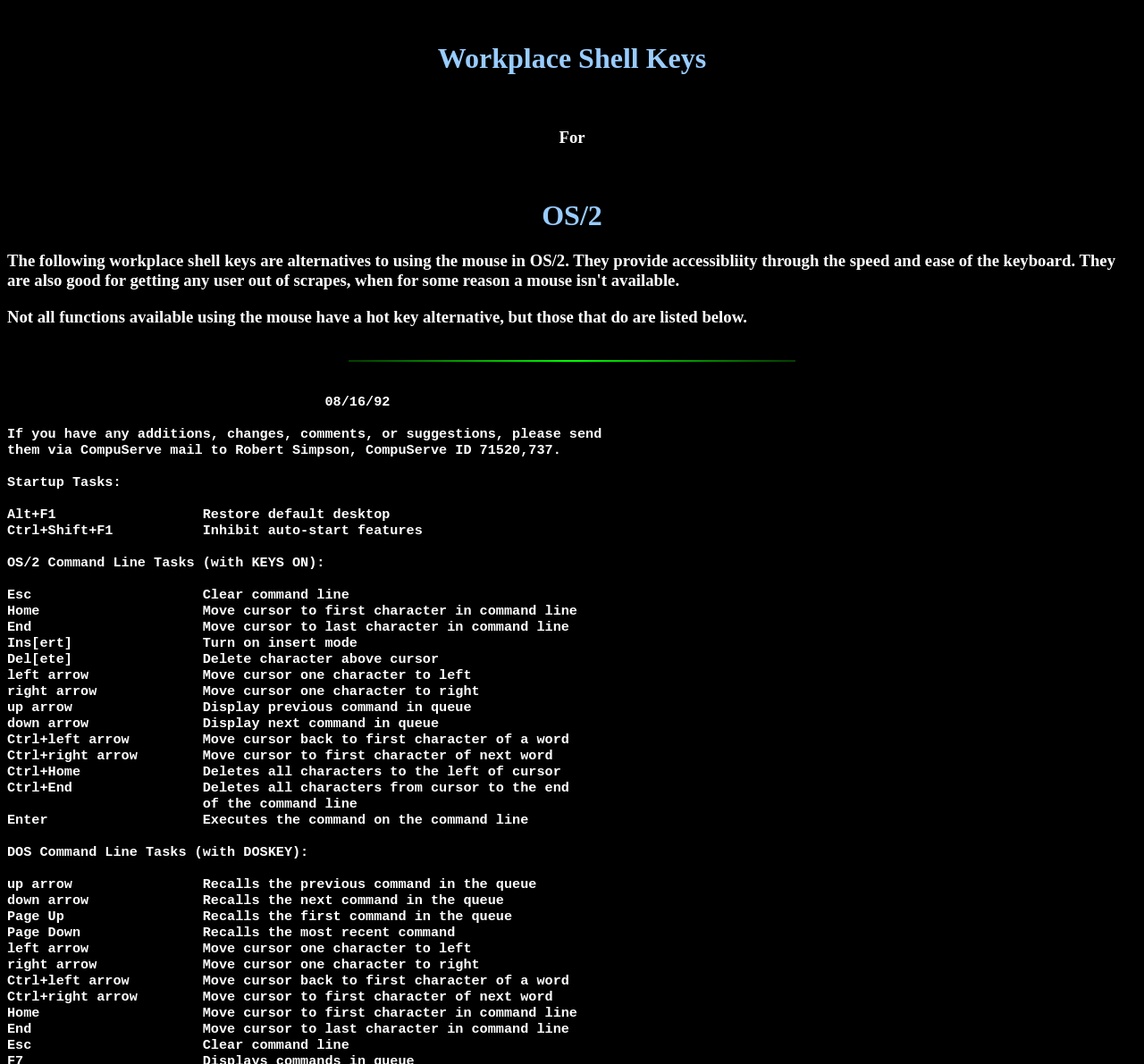What is the primary heading on this webpage?

Workplace Shell Keys